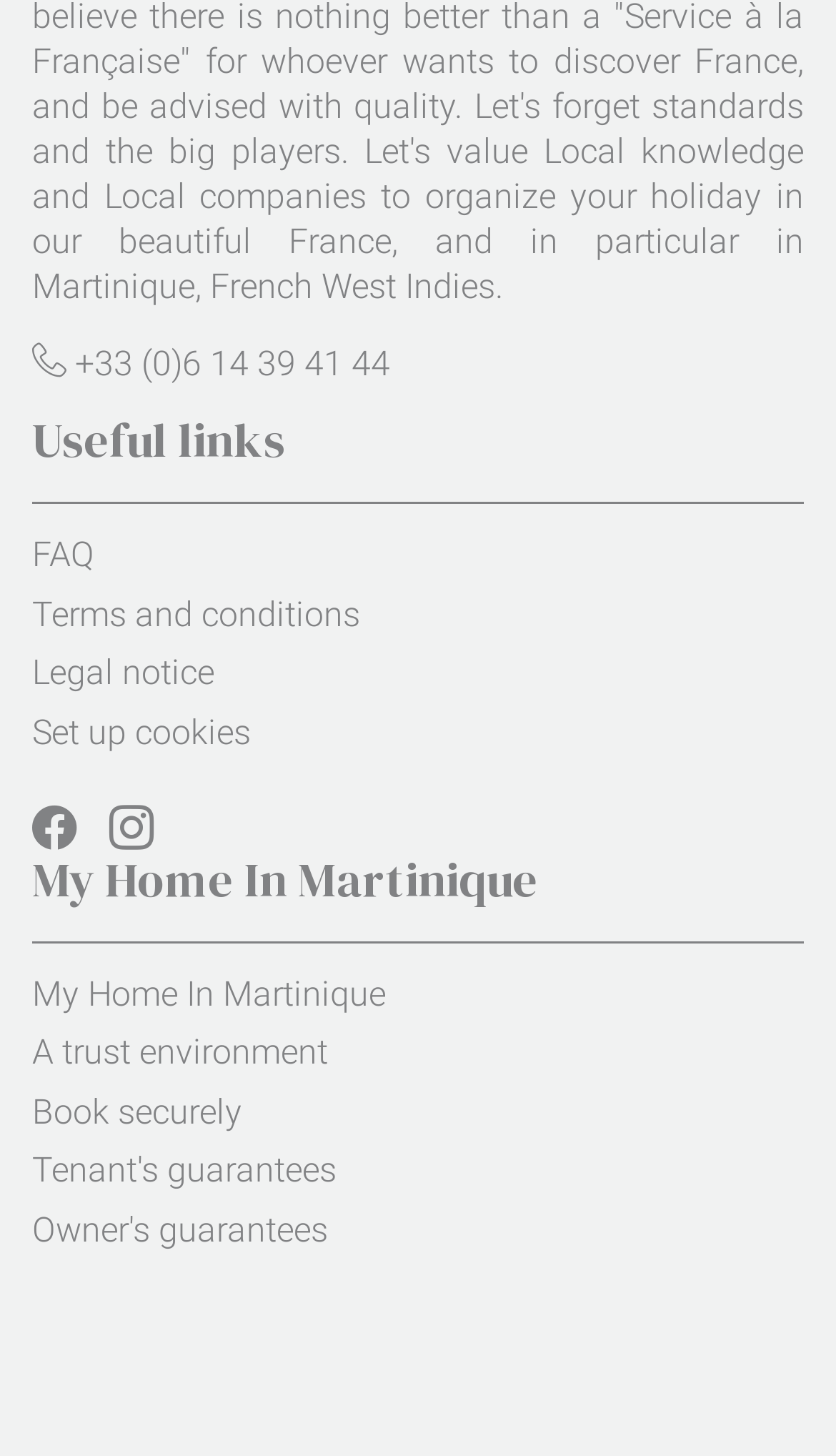Pinpoint the bounding box coordinates of the clickable element to carry out the following instruction: "Read about Legal notice."

[0.038, 0.448, 0.256, 0.476]